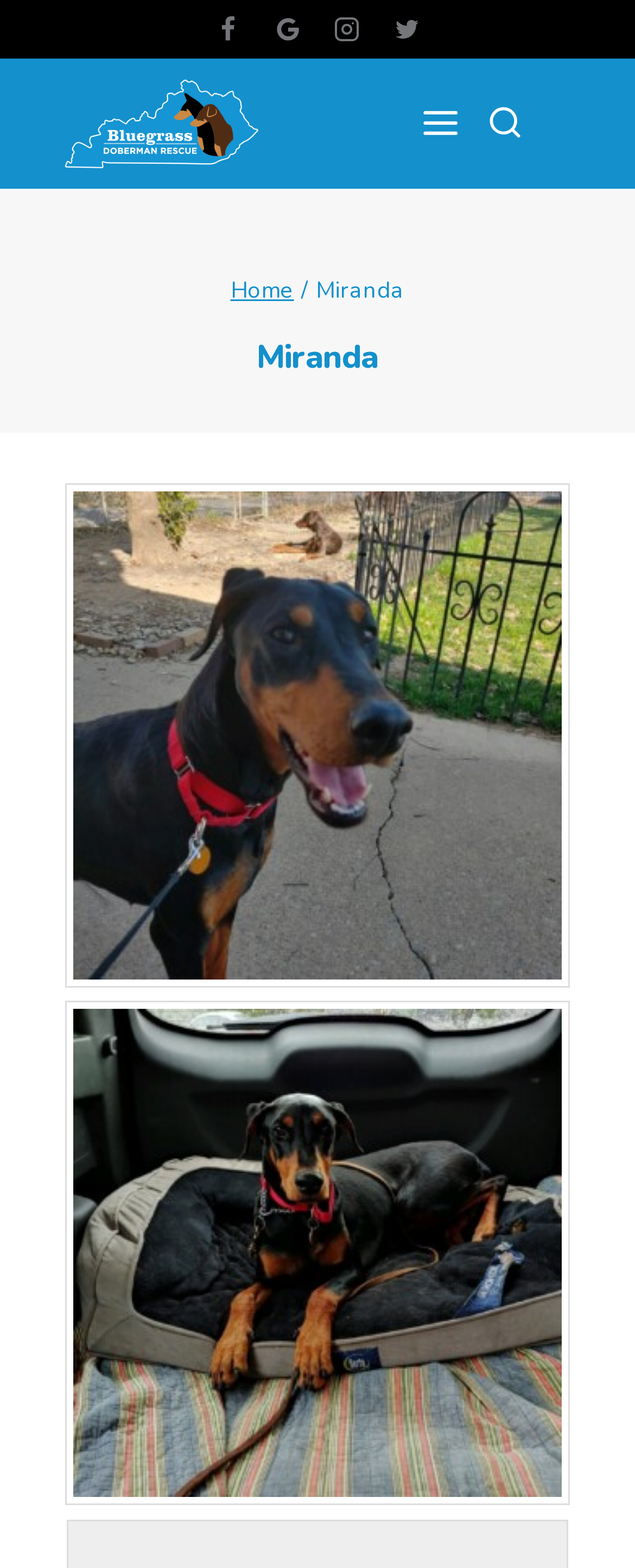From the webpage screenshot, identify the region described by aria-label="Bluegrass Doberman Rescue". Provide the bounding box coordinates as (top-left x, top-left y, bottom-right x, bottom-right y), with each value being a floating point number between 0 and 1.

[0.062, 0.048, 0.446, 0.11]